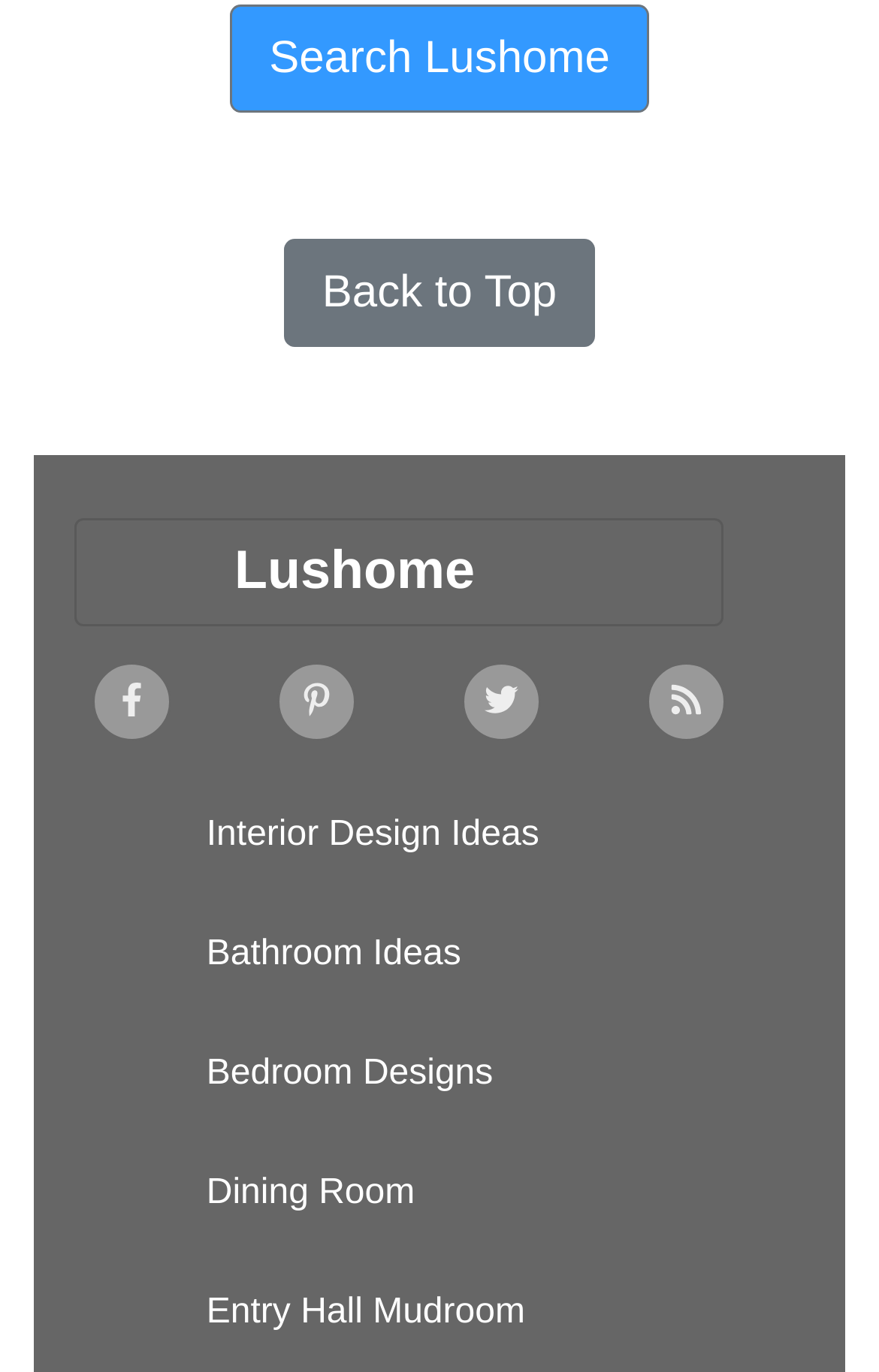Extract the bounding box coordinates of the UI element described: "aria-label="Follow Lushome on Facebook"". Provide the coordinates in the format [left, top, right, bottom] with values ranging from 0 to 1.

[0.105, 0.483, 0.195, 0.54]